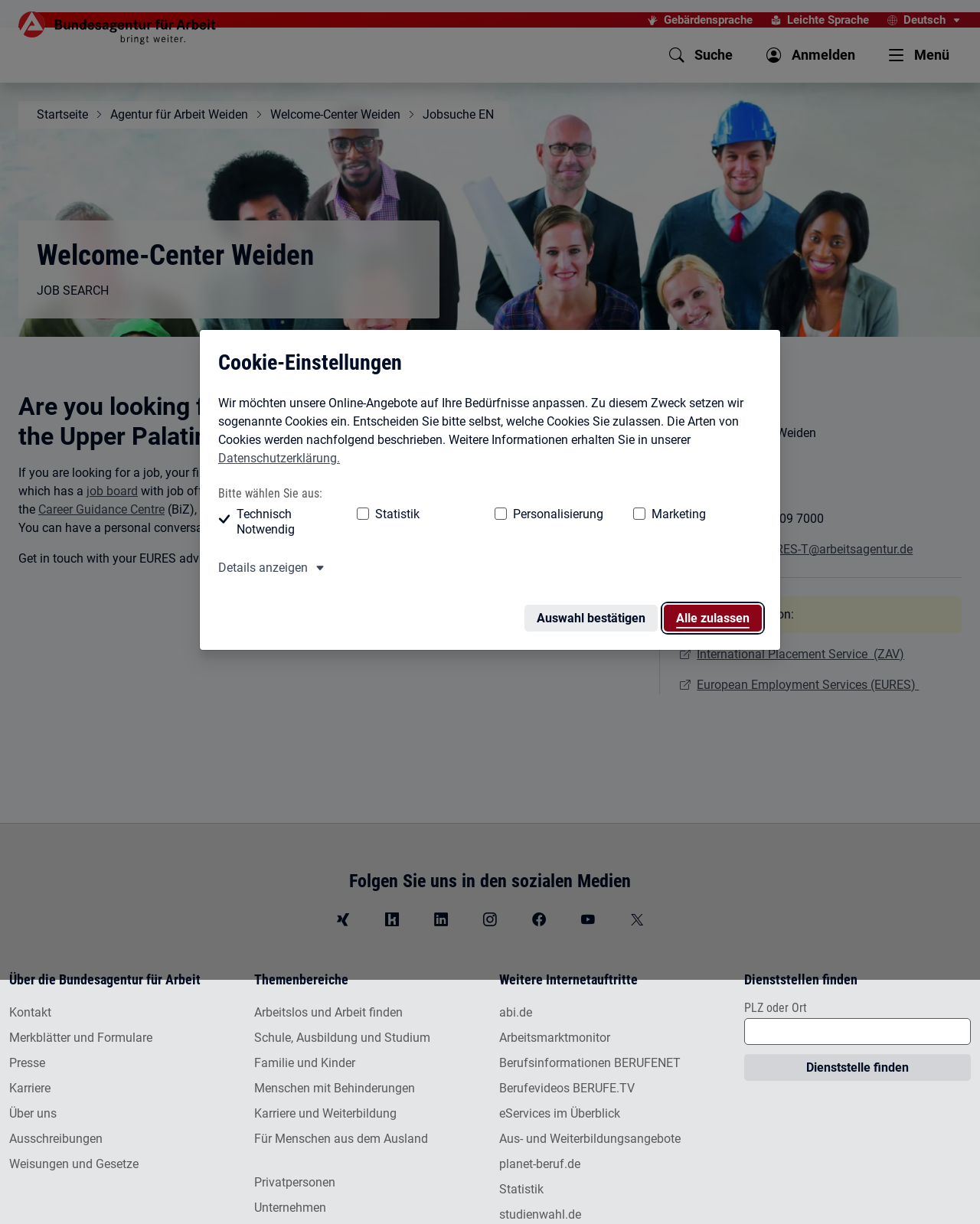Using the given element description, provide the bounding box coordinates (top-left x, top-left y, bottom-right x, bottom-right y) for the corresponding UI element in the screenshot: Microsoft Access

None